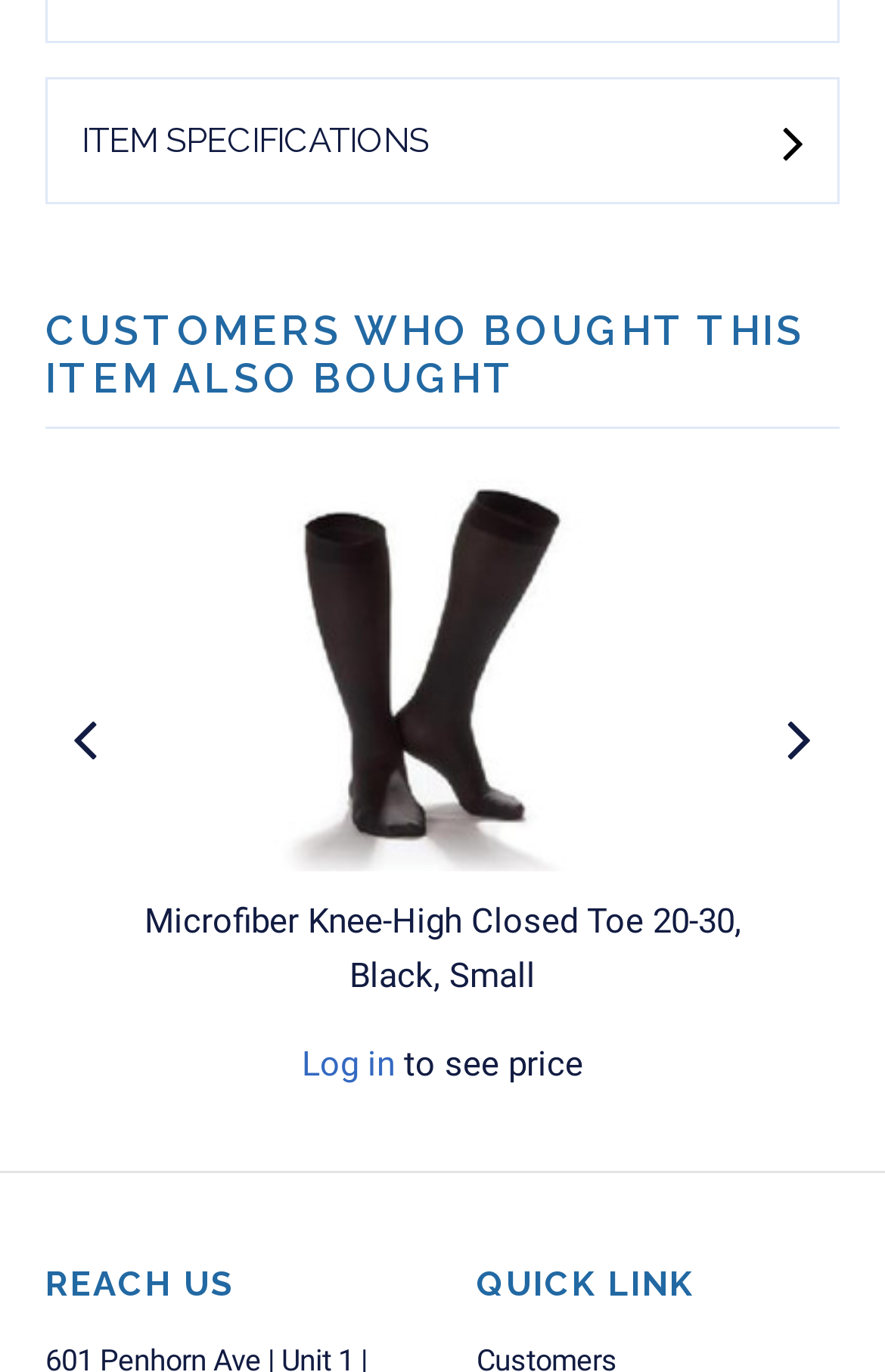Reply to the question with a single word or phrase:
What is the text next to the 'Log in' link?

to see price